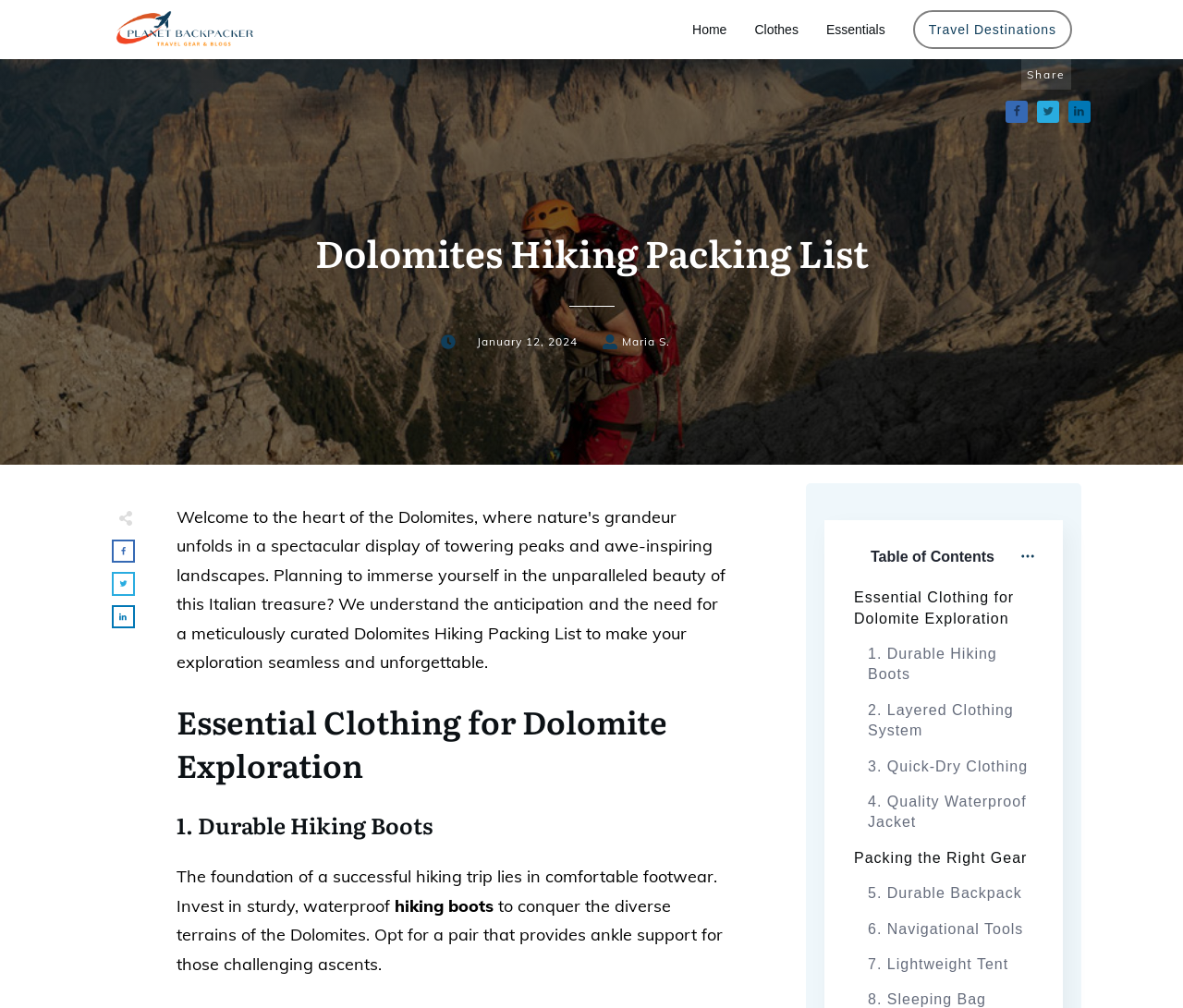Identify the bounding box coordinates of the area you need to click to perform the following instruction: "Share the article".

[0.868, 0.067, 0.901, 0.08]